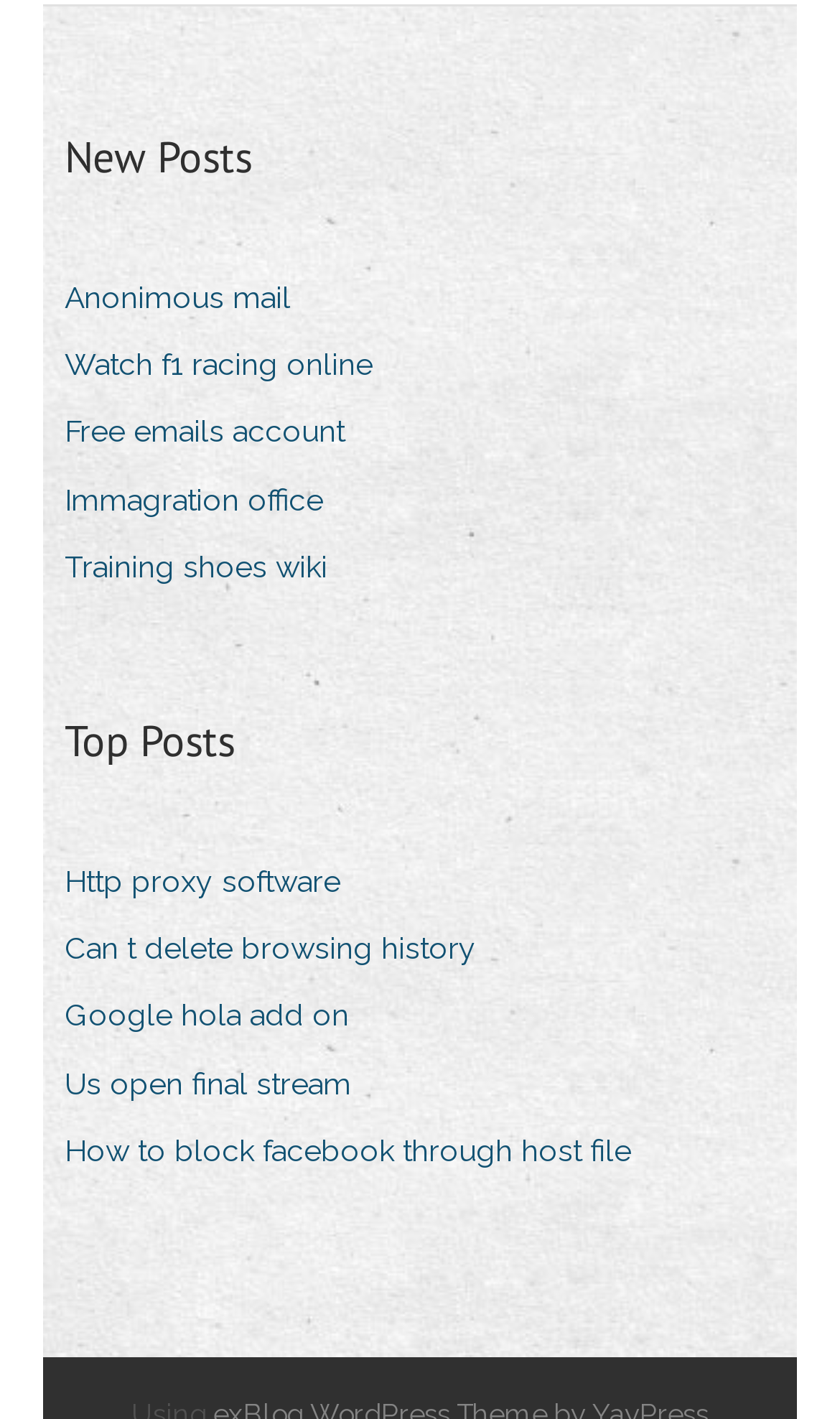How many categories are there on the webpage?
Give a one-word or short phrase answer based on the image.

2